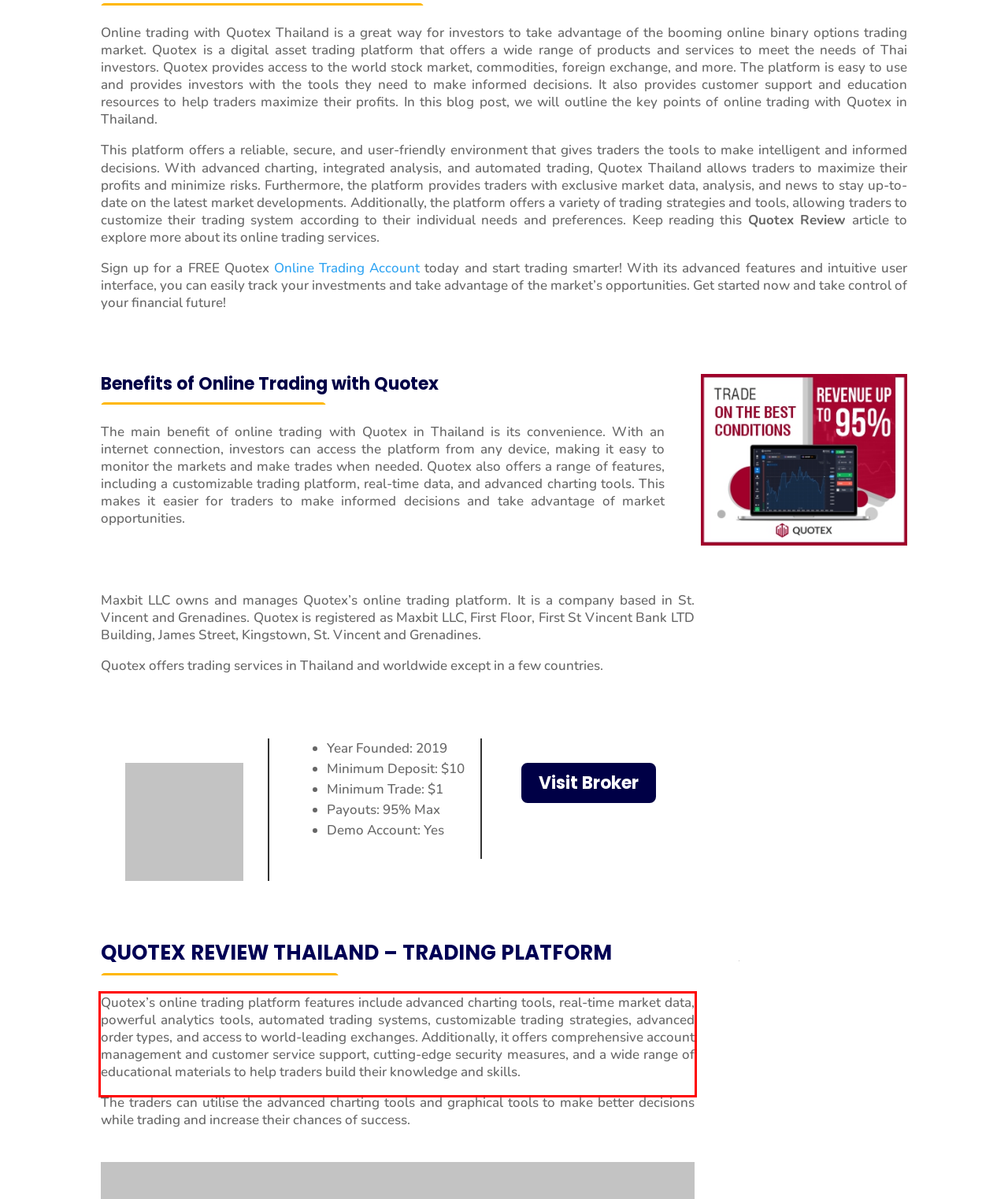The screenshot provided shows a webpage with a red bounding box. Apply OCR to the text within this red bounding box and provide the extracted content.

Quotex’s online trading platform features include advanced charting tools, real-time market data, powerful analytics tools, automated trading systems, customizable trading strategies, advanced order types, and access to world-leading exchanges. Additionally, it offers comprehensive account management and customer service support, cutting-edge security measures, and a wide range of educational materials to help traders build their knowledge and skills.